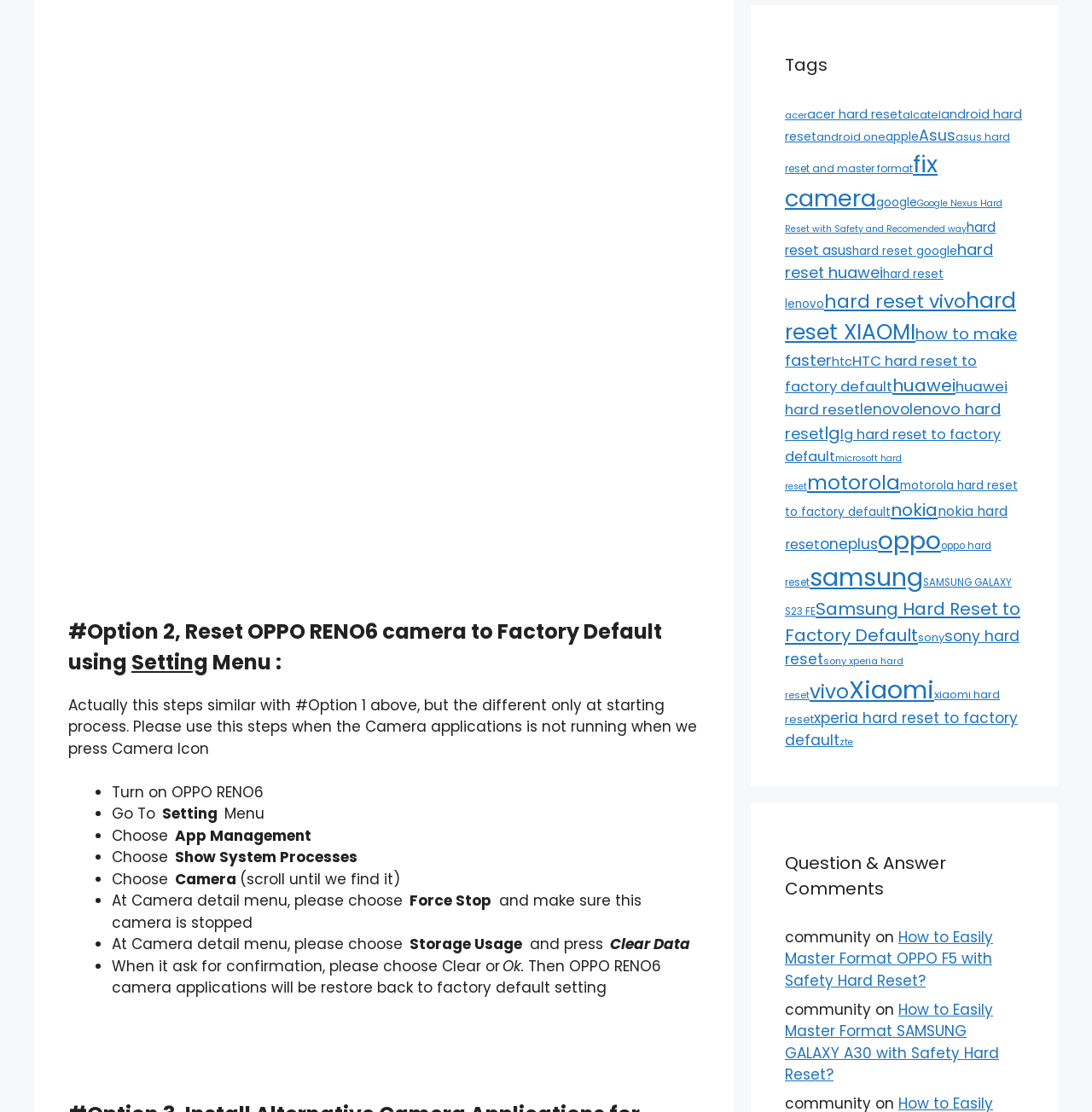Give a concise answer of one word or phrase to the question: 
What is the purpose of the 'Clear Data' step in the second option to fix camera problems on OPPO RENO6?

To restore camera applications to factory default setting